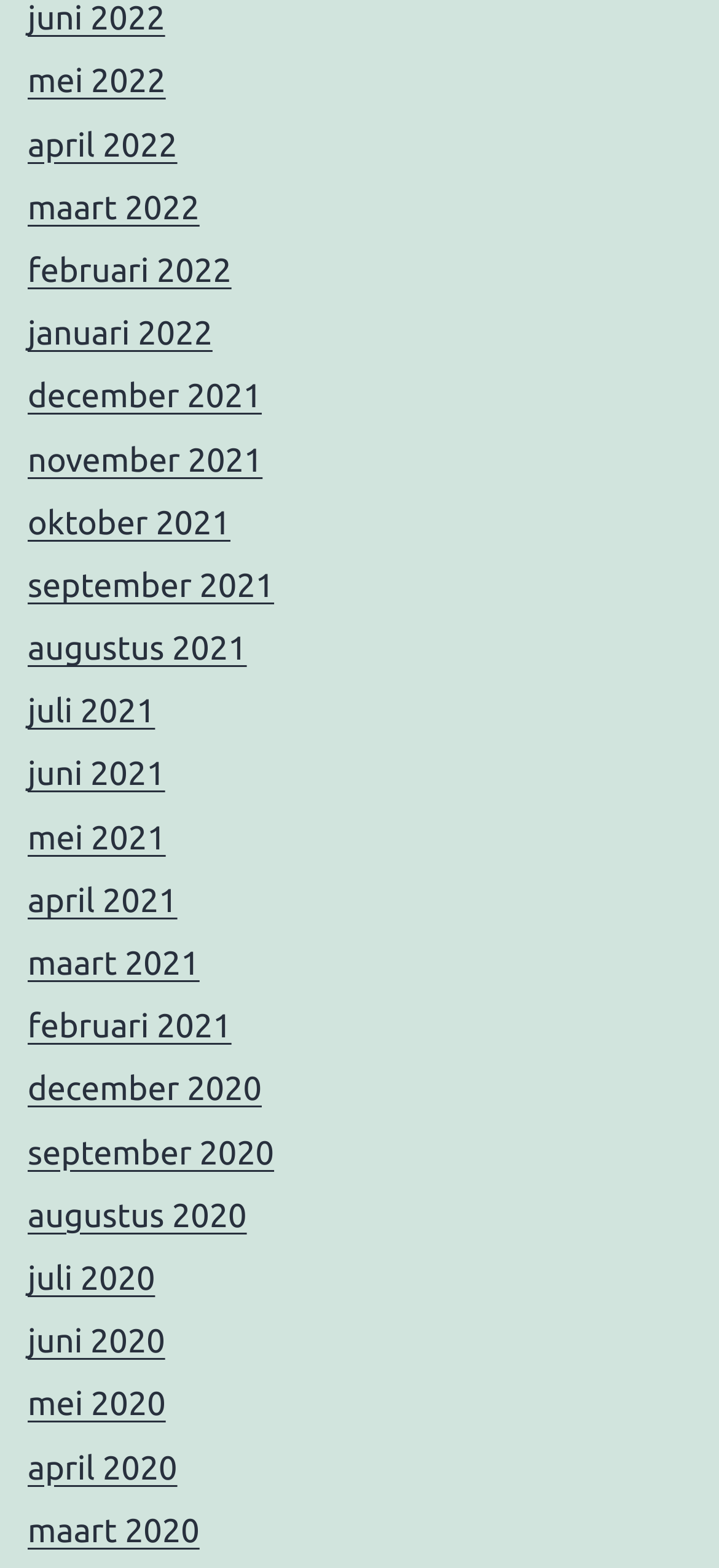What is the latest month listed?
Please give a detailed and elaborate answer to the question.

By examining the list of links, I found that the latest month listed is Juni 2022, which is located at the top of the list.